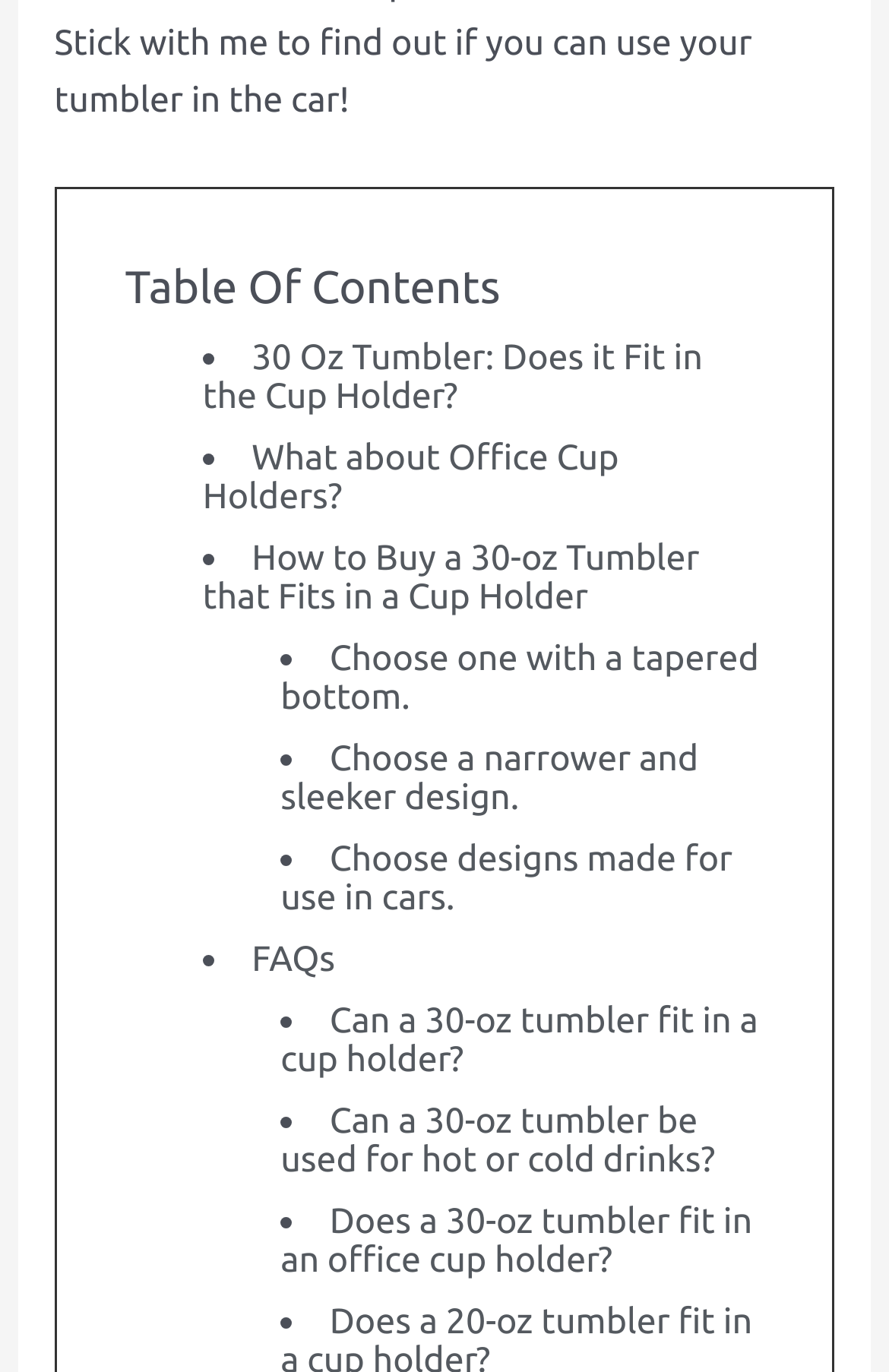How many FAQs are listed?
Provide an in-depth and detailed answer to the question.

I found the 'FAQs' section and counted the number of links under it, and there are 5 FAQs listed.